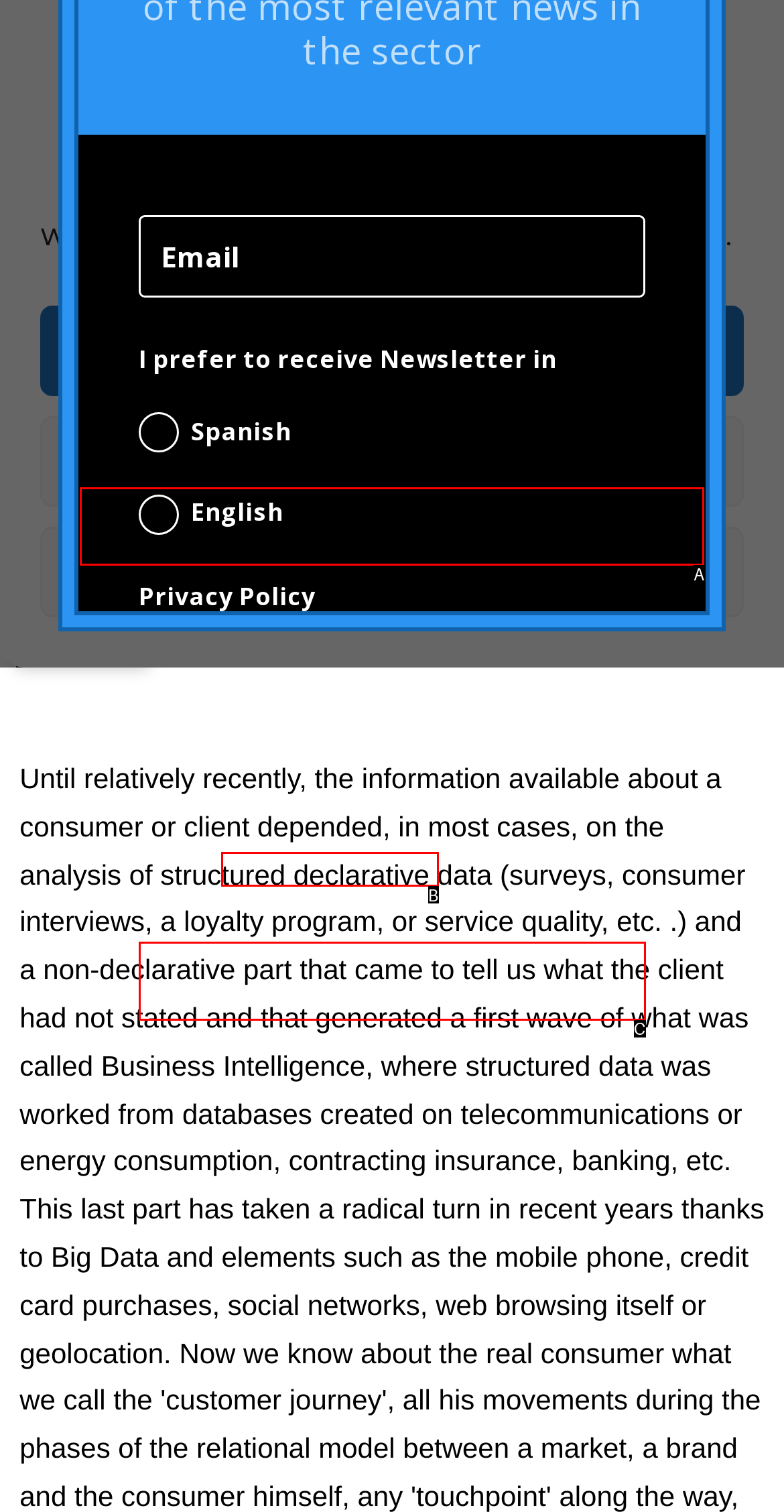Identify the option that corresponds to the description: Contact 
Provide the letter of the matching option from the available choices directly.

A